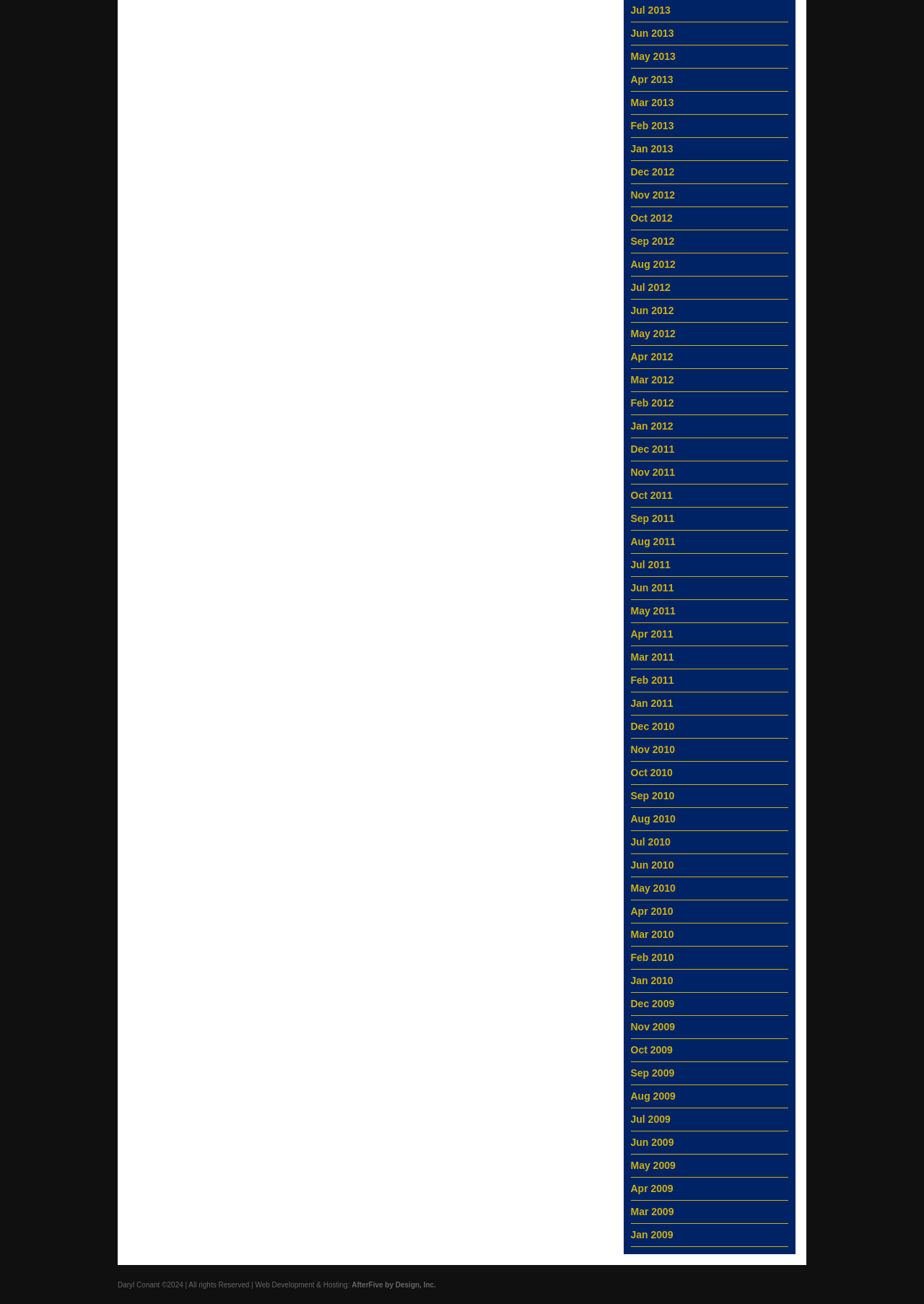What is the most recent month listed?
Please answer the question with a detailed and comprehensive explanation.

By examining the list of months, I found that the most recent month listed is July 2013, which is at the top of the list.